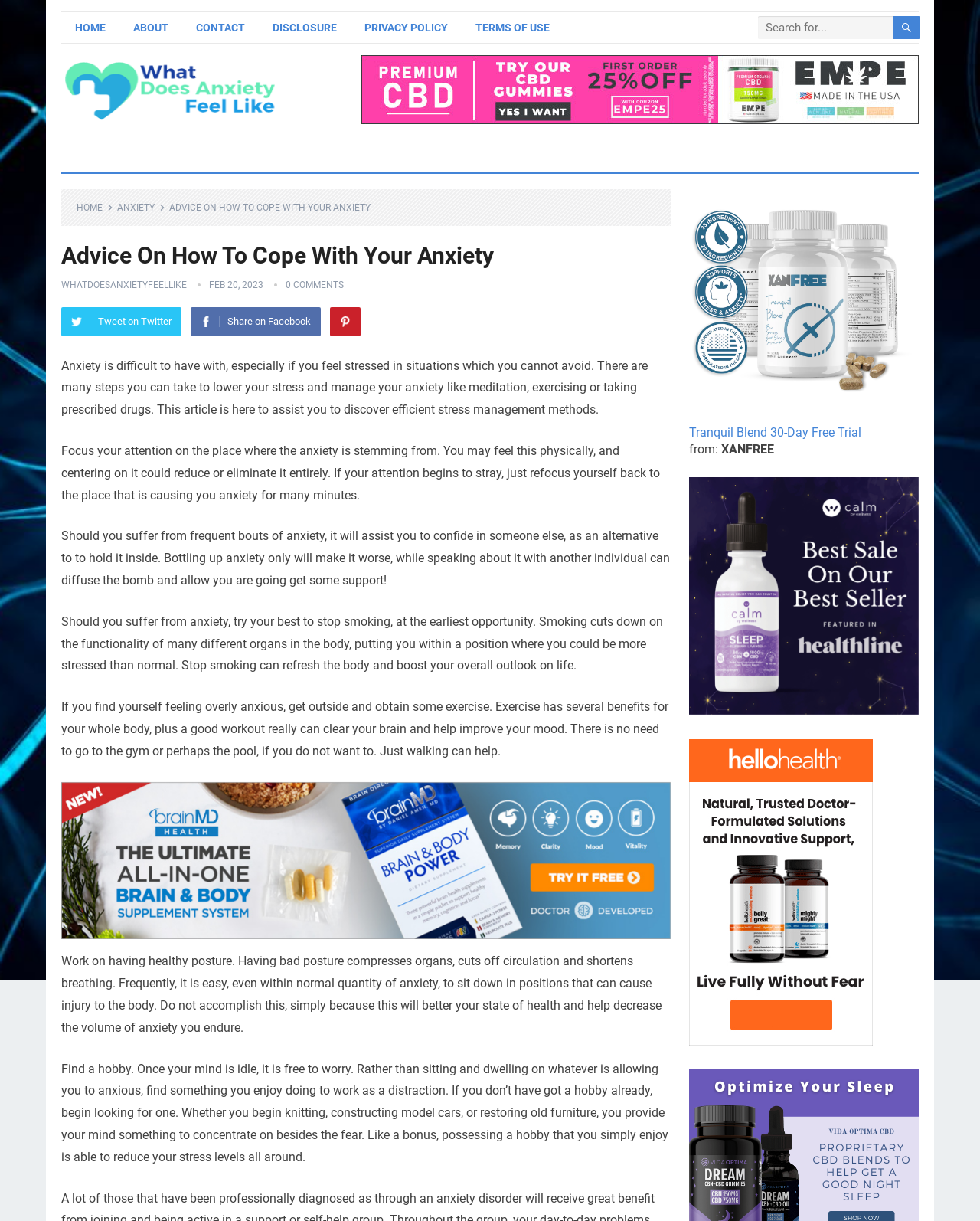Can you look at the image and give a comprehensive answer to the question:
What is the benefit of exercising for people with anxiety?

According to the webpage, exercising can help clear the mind and improve the mood of people with anxiety, which is mentioned in one of the paragraphs as a way to manage anxiety.